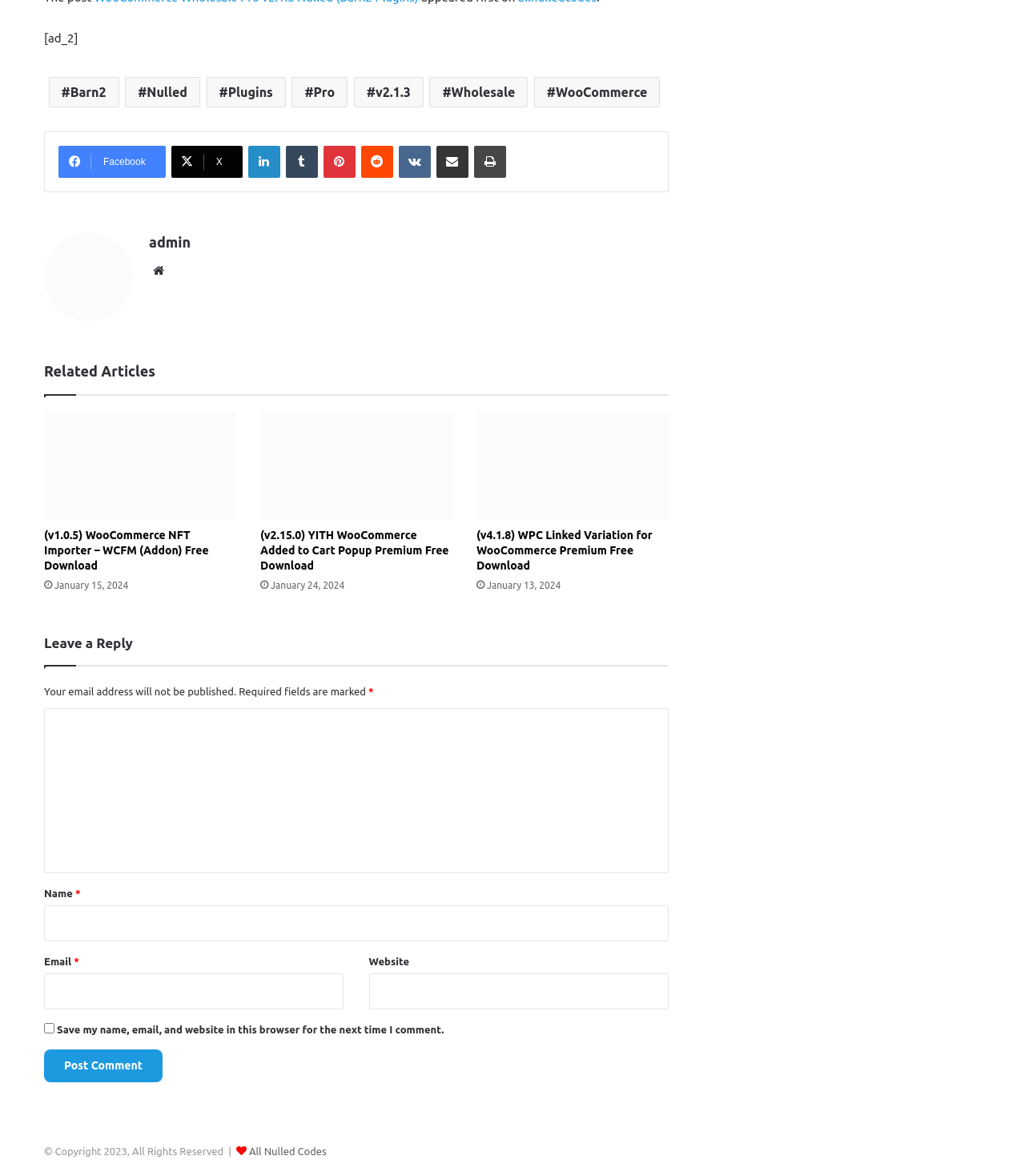Pinpoint the bounding box coordinates of the element to be clicked to execute the instruction: "Visit All Nulled Codes".

[0.243, 0.974, 0.319, 0.984]